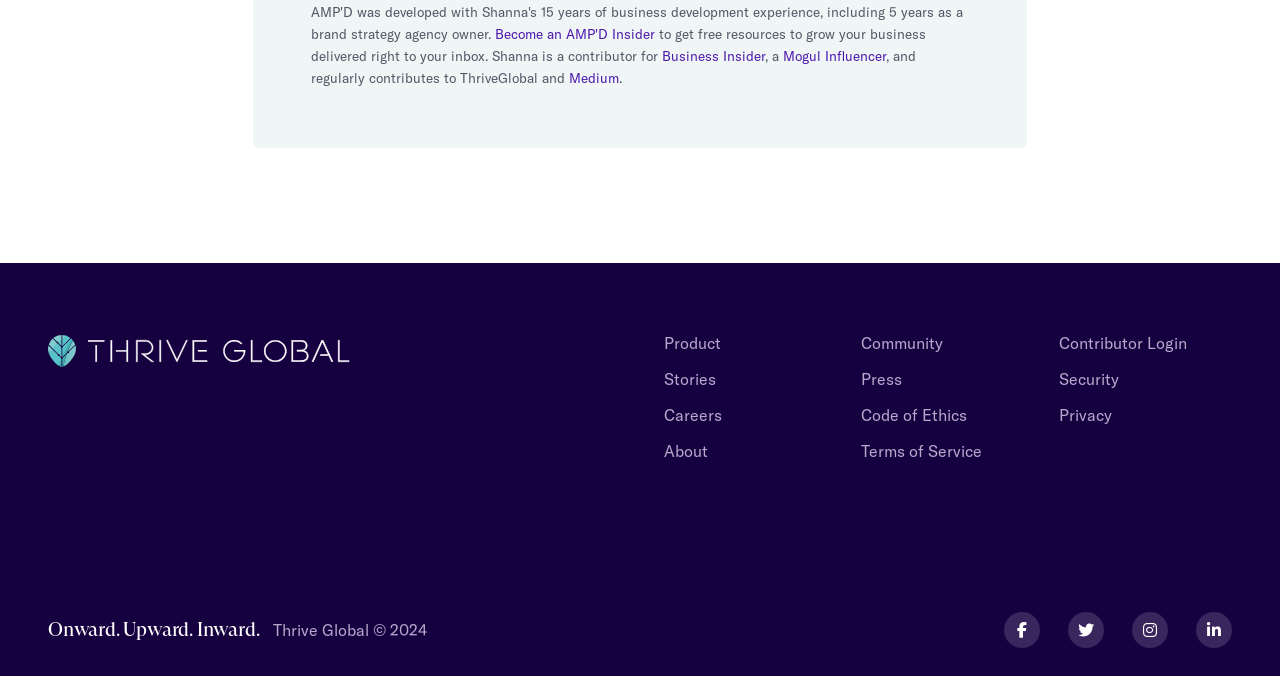Identify the bounding box coordinates for the region to click in order to carry out this instruction: "Become an AMP'D Insider". Provide the coordinates using four float numbers between 0 and 1, formatted as [left, top, right, bottom].

[0.387, 0.039, 0.512, 0.062]